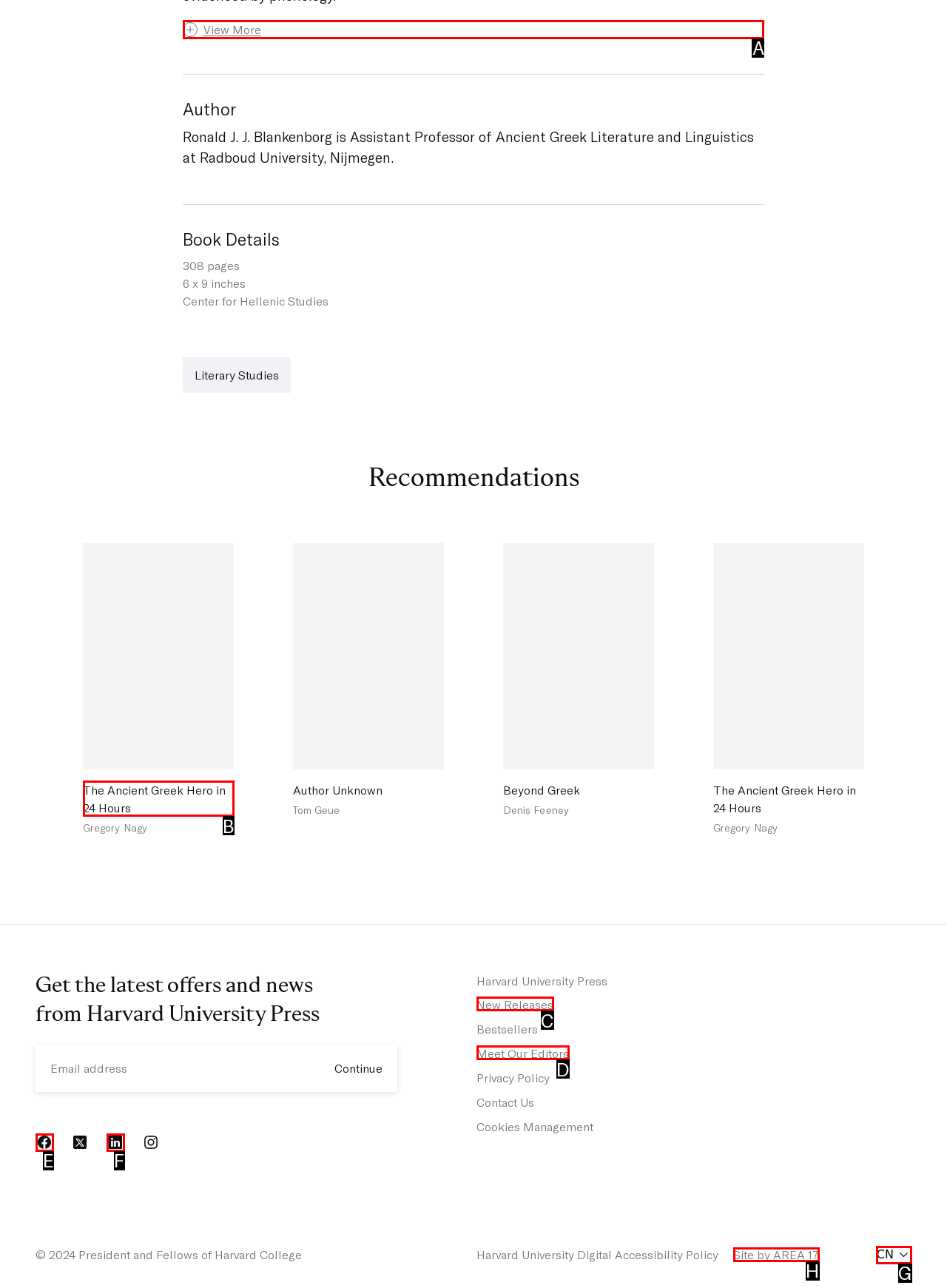Determine which option should be clicked to carry out this task: View 'September 2016'
State the letter of the correct choice from the provided options.

None